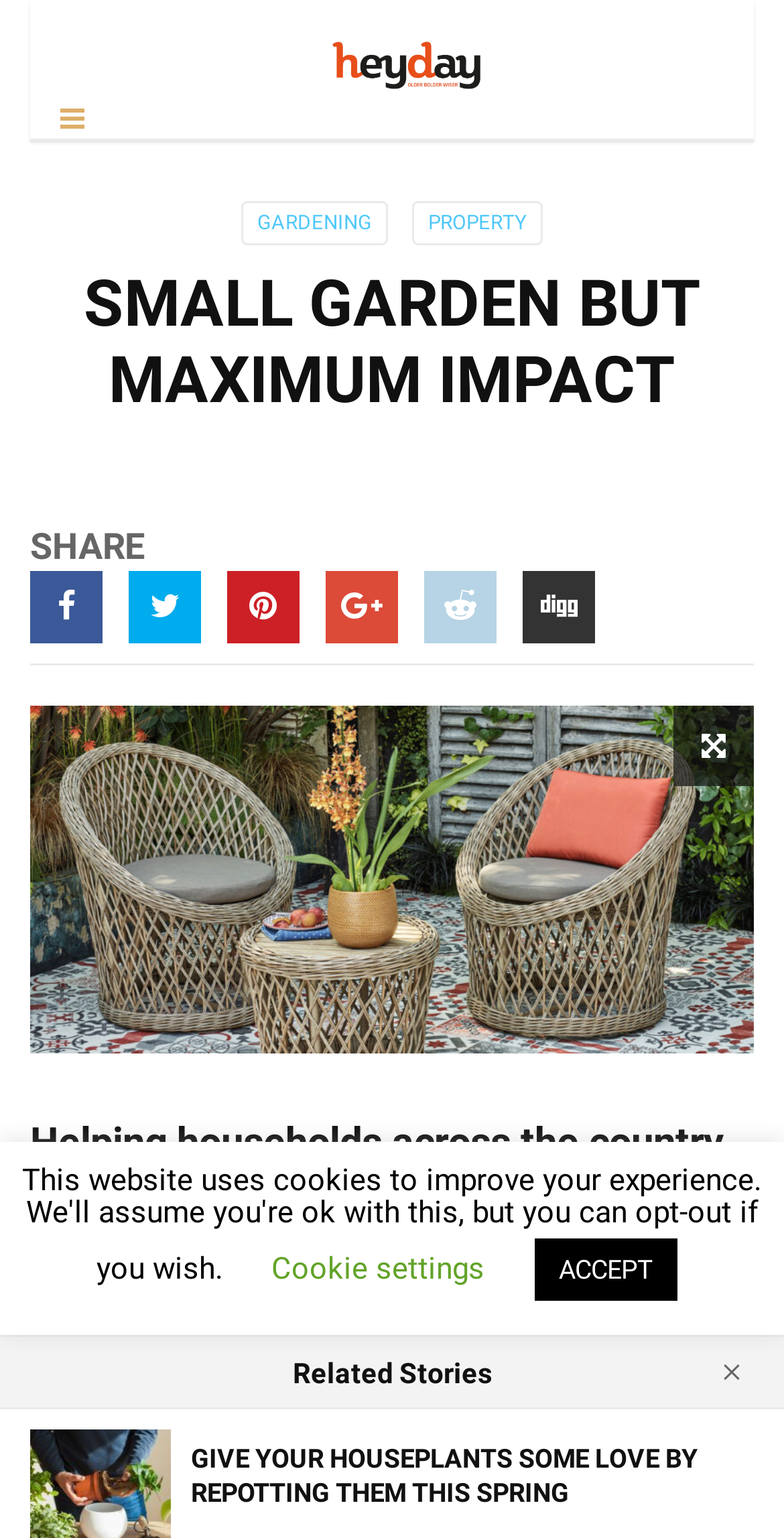Show the bounding box coordinates of the region that should be clicked to follow the instruction: "read the 'SMALL GARDEN BUT MAXIMUM IMPACT' heading."

[0.038, 0.173, 0.962, 0.272]